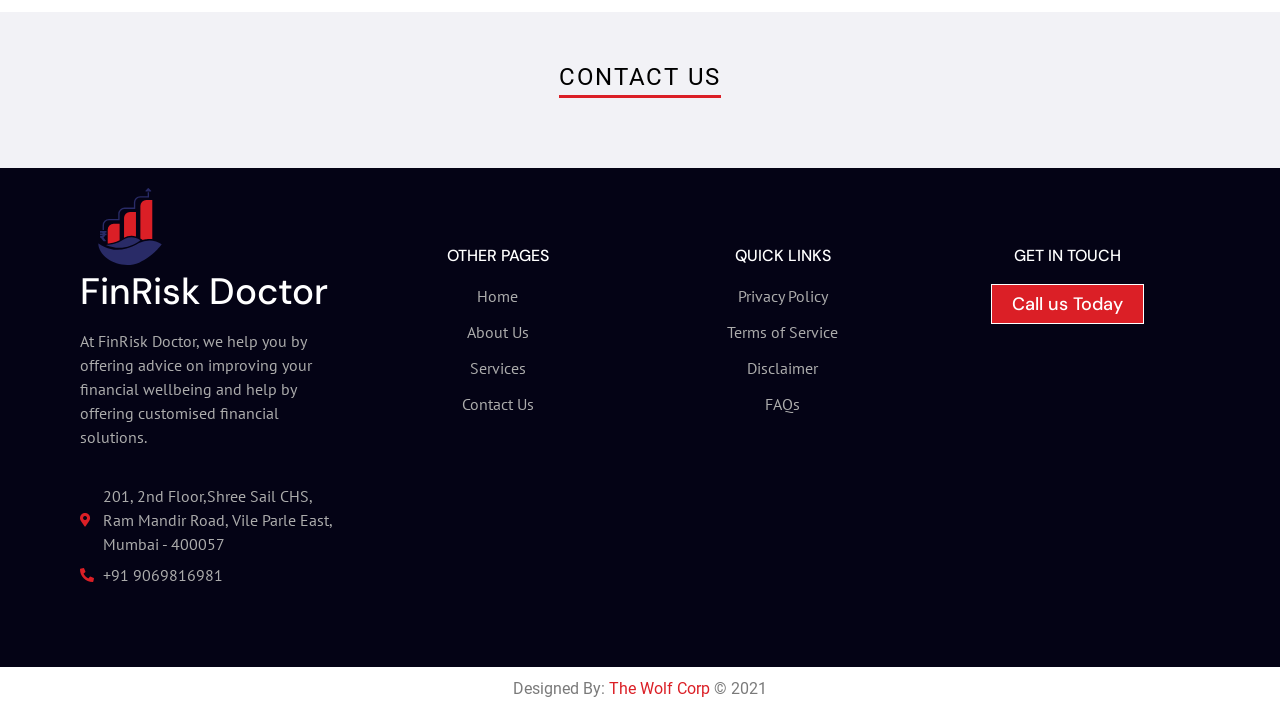Please identify the bounding box coordinates of the clickable element to fulfill the following instruction: "Click on CONTACT US". The coordinates should be four float numbers between 0 and 1, i.e., [left, top, right, bottom].

[0.419, 0.03, 0.581, 0.135]